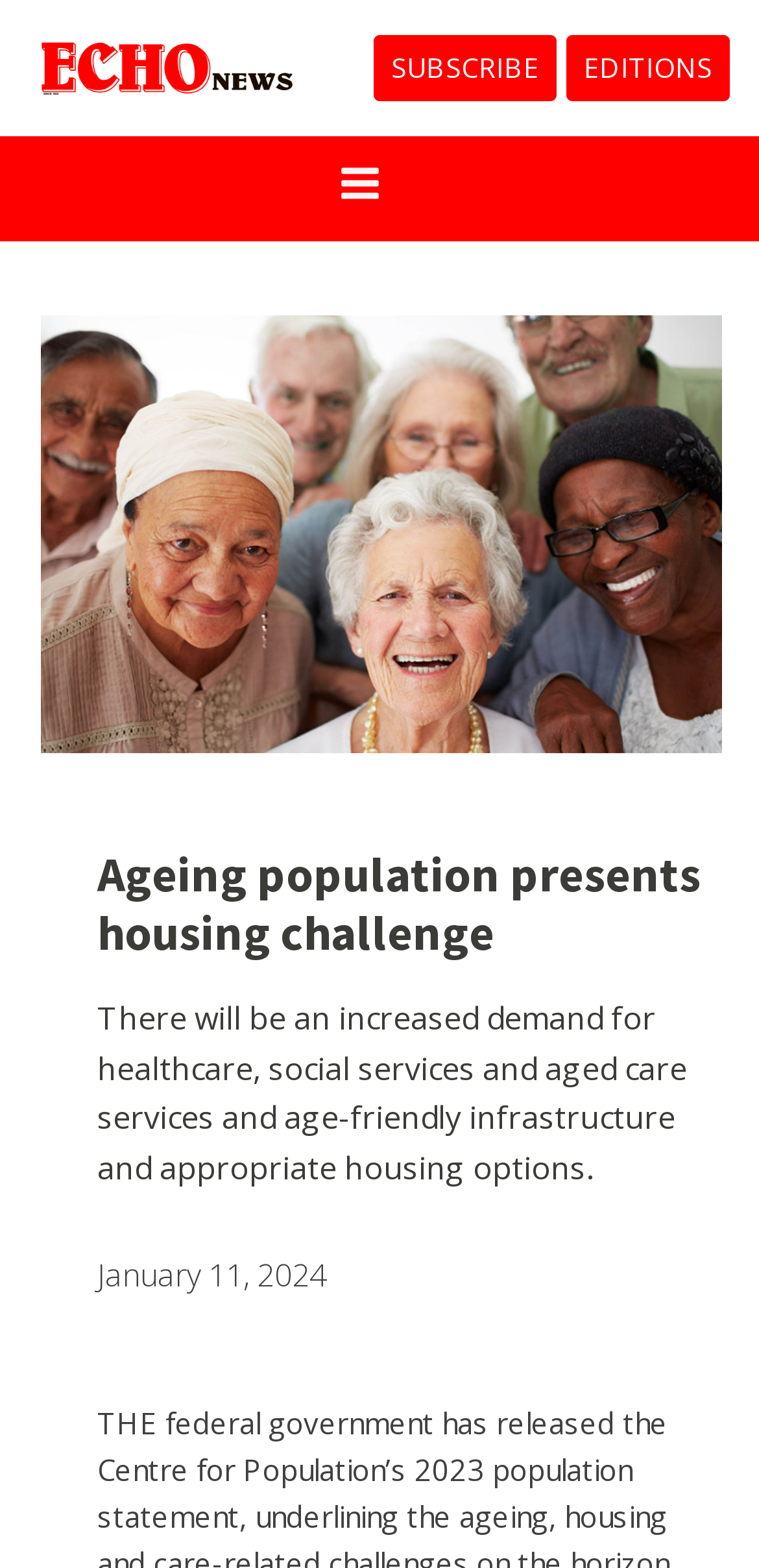Using the given description, provide the bounding box coordinates formatted as (top-left x, top-left y, bottom-right x, bottom-right y), with all values being floating point numbers between 0 and 1. Description: aria-label="Open navigation menu"

[0.428, 0.093, 0.521, 0.147]